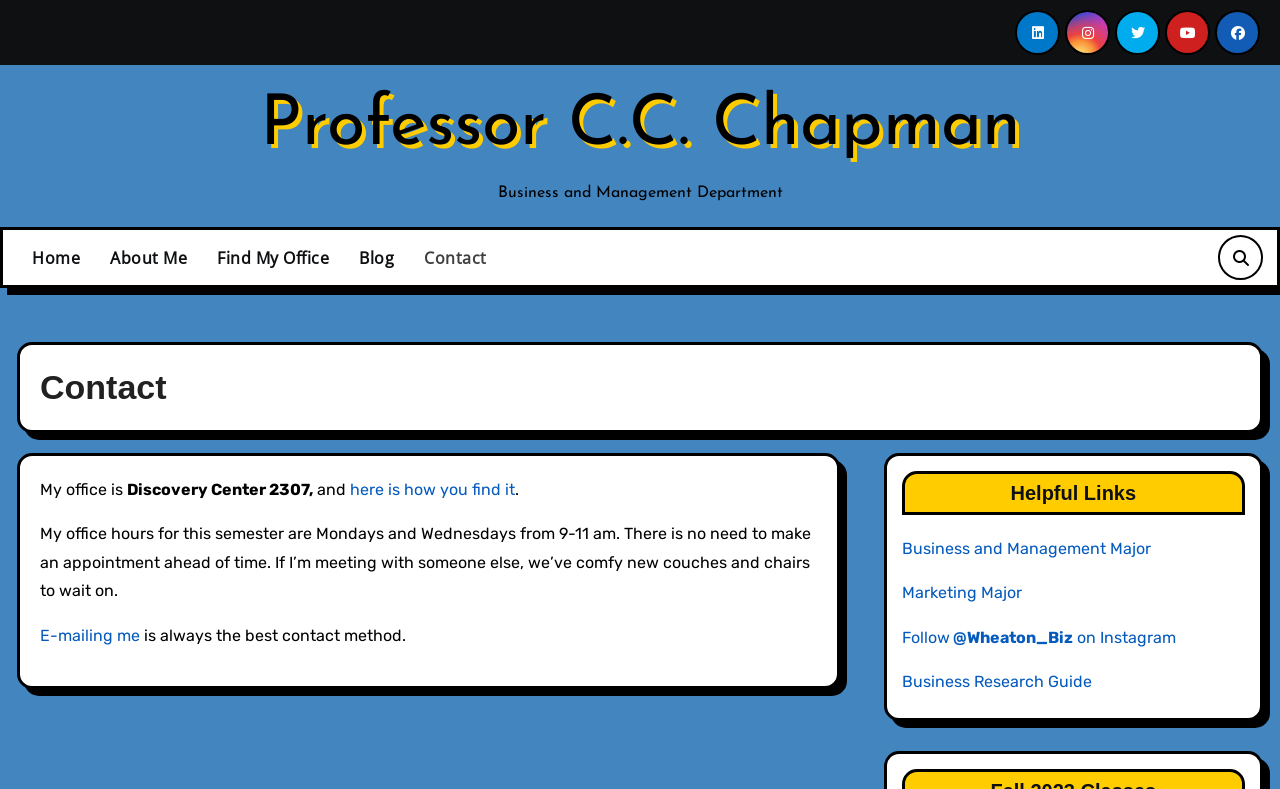Locate the bounding box coordinates for the element described below: "Find My Office". The coordinates must be four float values between 0 and 1, formatted as [left, top, right, bottom].

[0.158, 0.293, 0.269, 0.36]